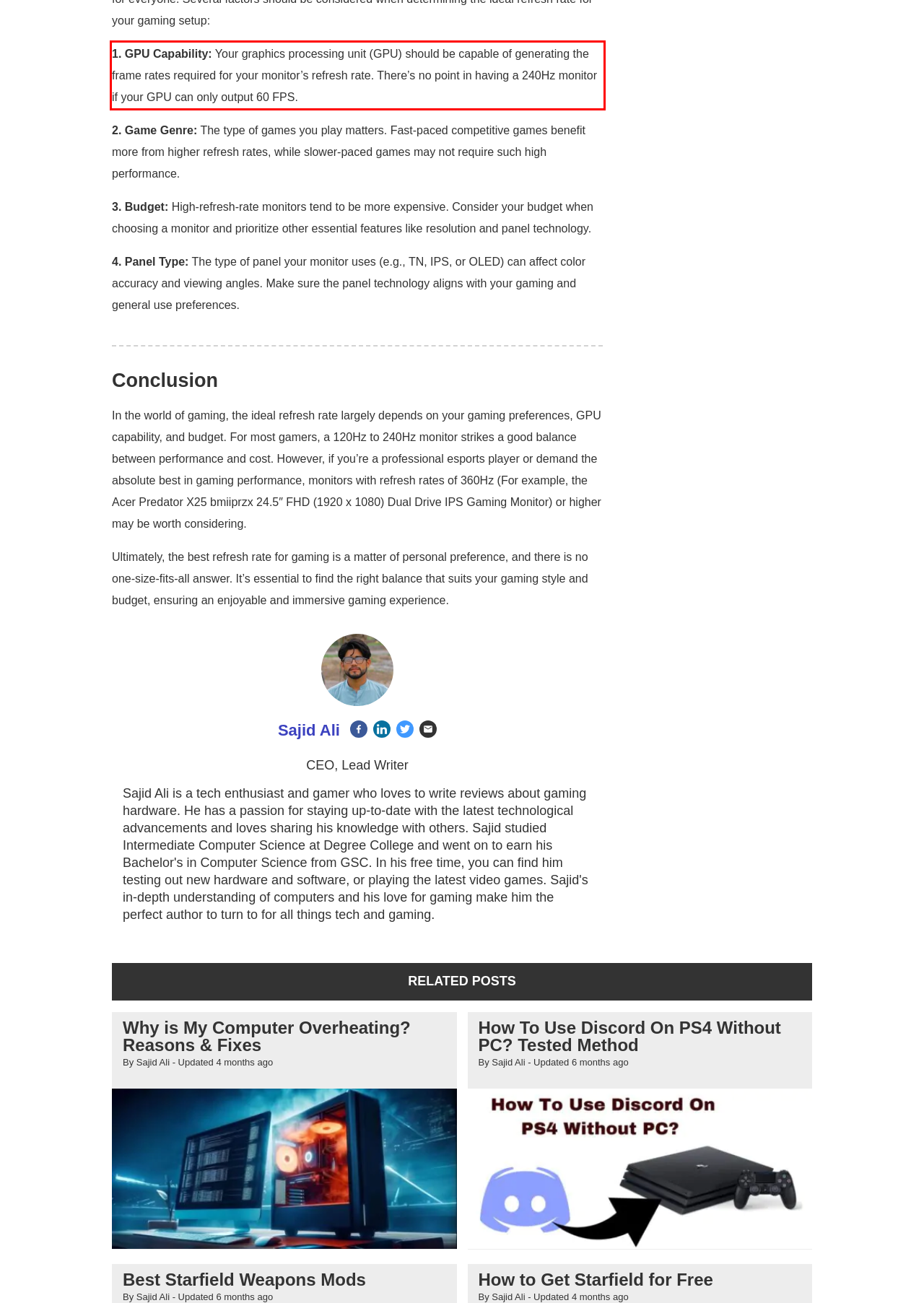Examine the webpage screenshot and use OCR to recognize and output the text within the red bounding box.

1. GPU Capability: Your graphics processing unit (GPU) should be capable of generating the frame rates required for your monitor’s refresh rate. There’s no point in having a 240Hz monitor if your GPU can only output 60 FPS.